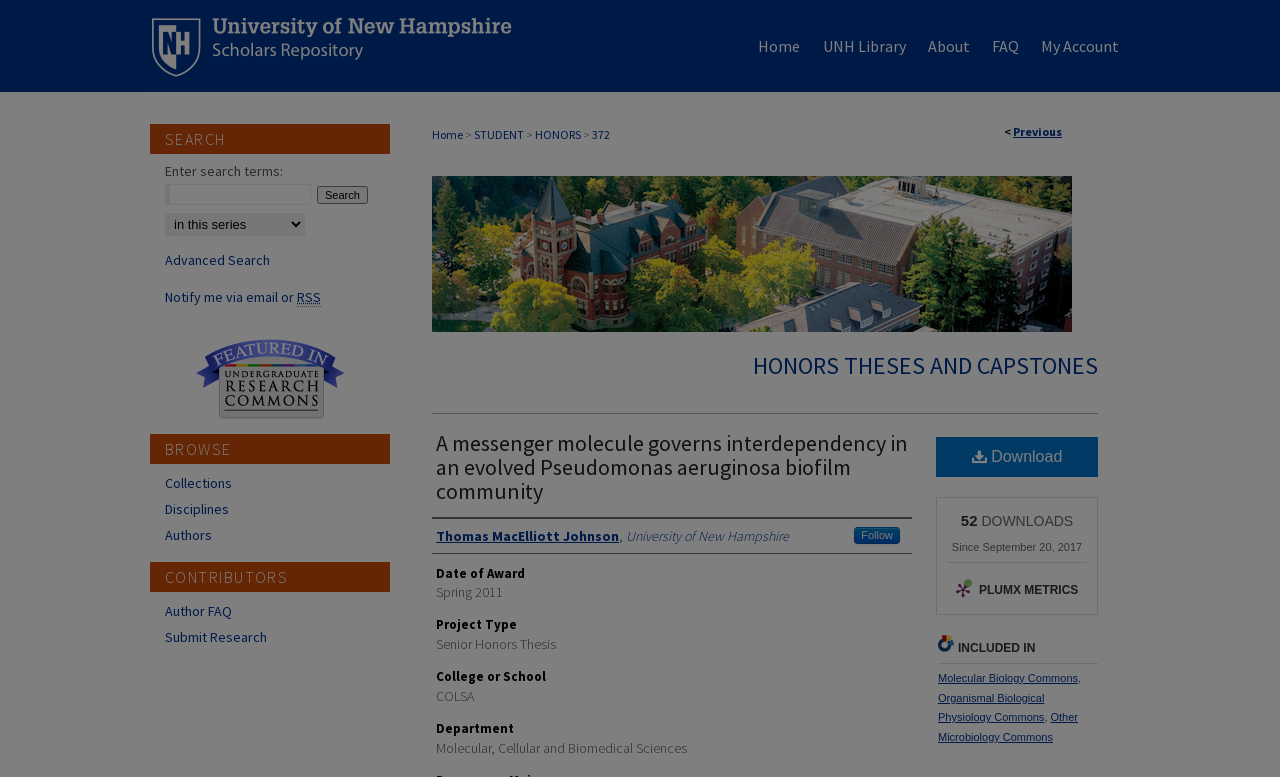What is the title of the thesis?
Using the screenshot, give a one-word or short phrase answer.

A messenger molecule governs interdependency in an evolved Pseudomonas aeruginosa biofilm community